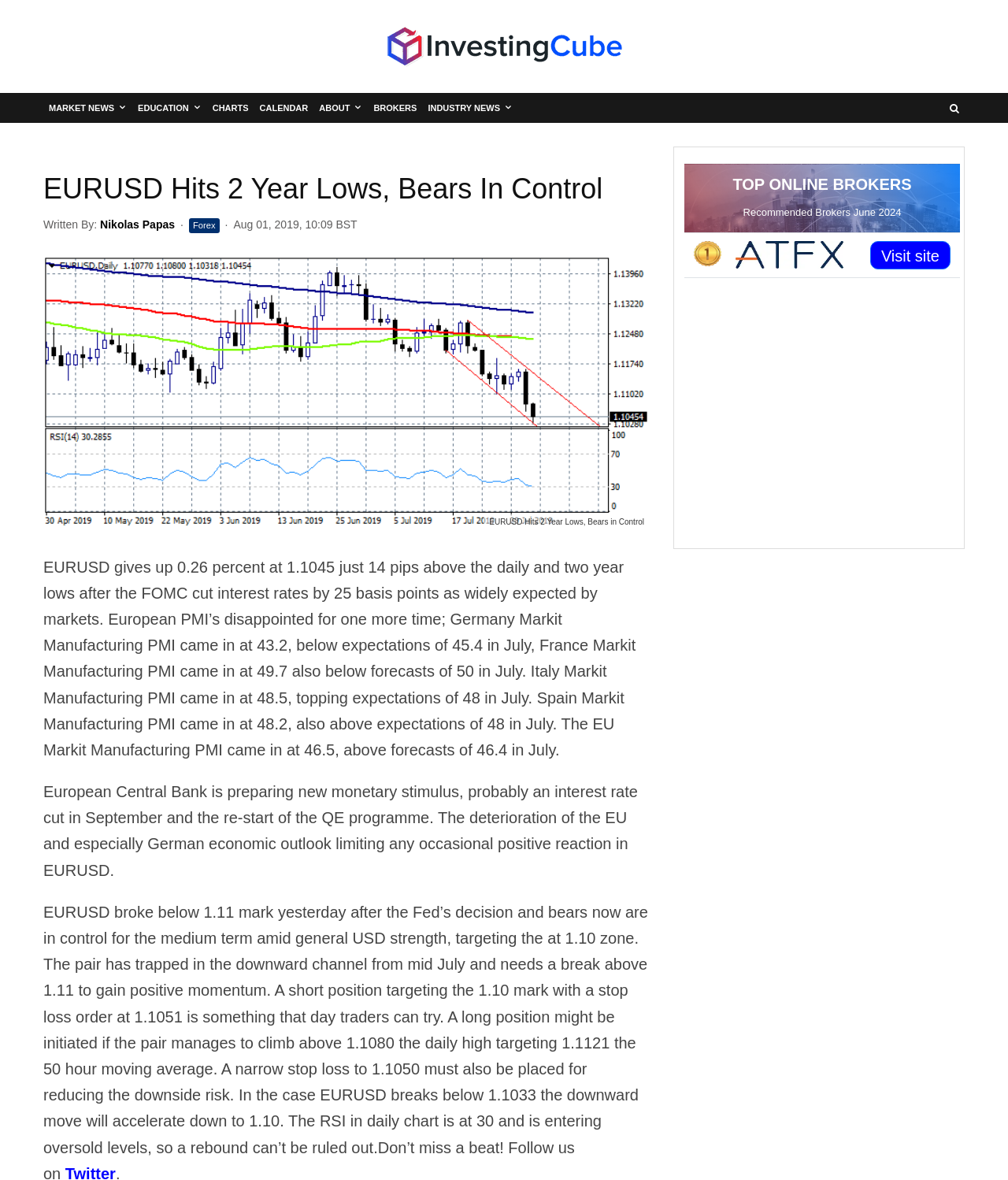Please specify the bounding box coordinates in the format (top-left x, top-left y, bottom-right x, bottom-right y), with values ranging from 0 to 1. Identify the bounding box for the UI component described as follows: Market News

[0.043, 0.079, 0.131, 0.104]